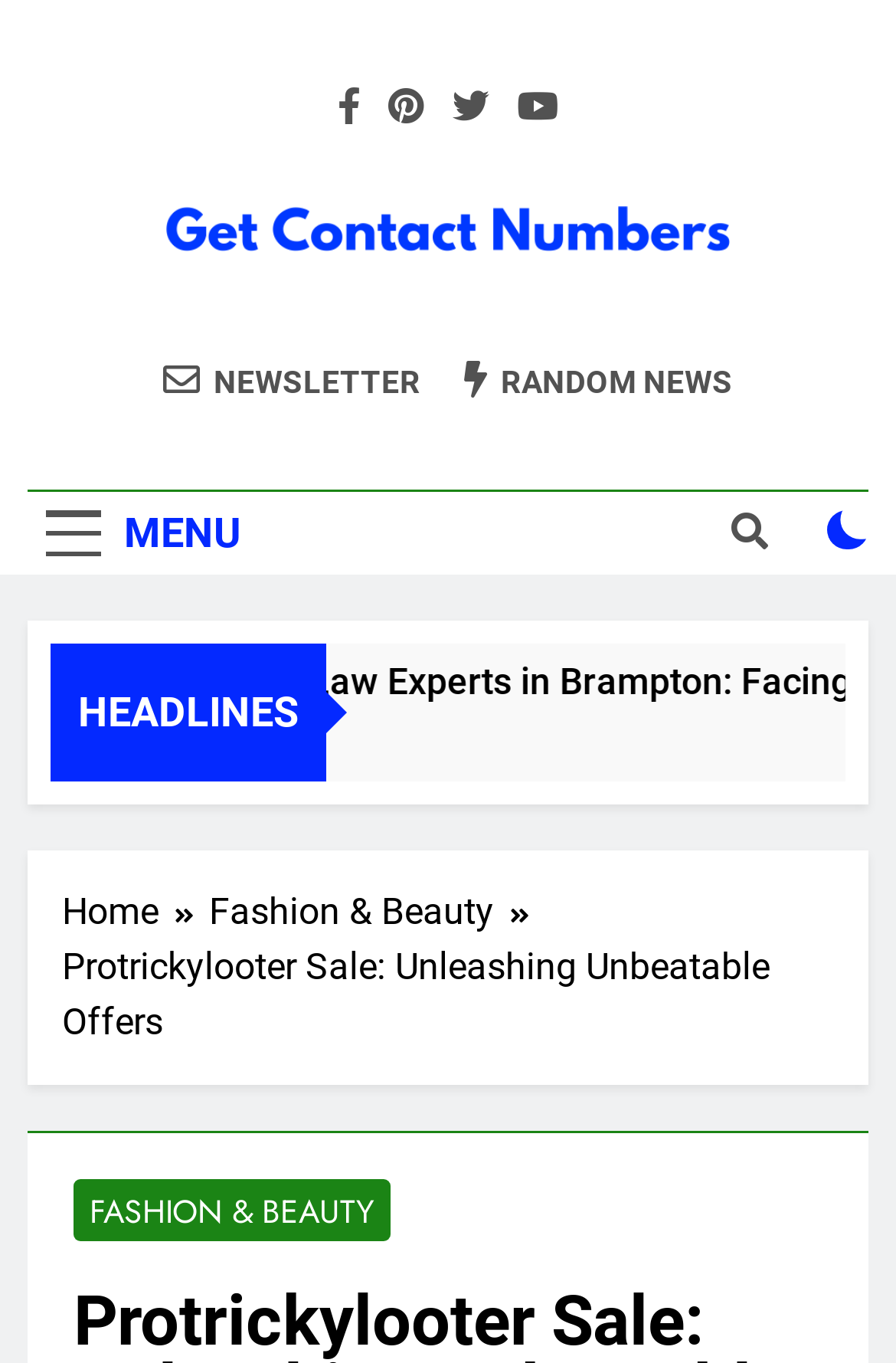Find and indicate the bounding box coordinates of the region you should select to follow the given instruction: "Get contact numbers".

[0.177, 0.133, 0.823, 0.226]